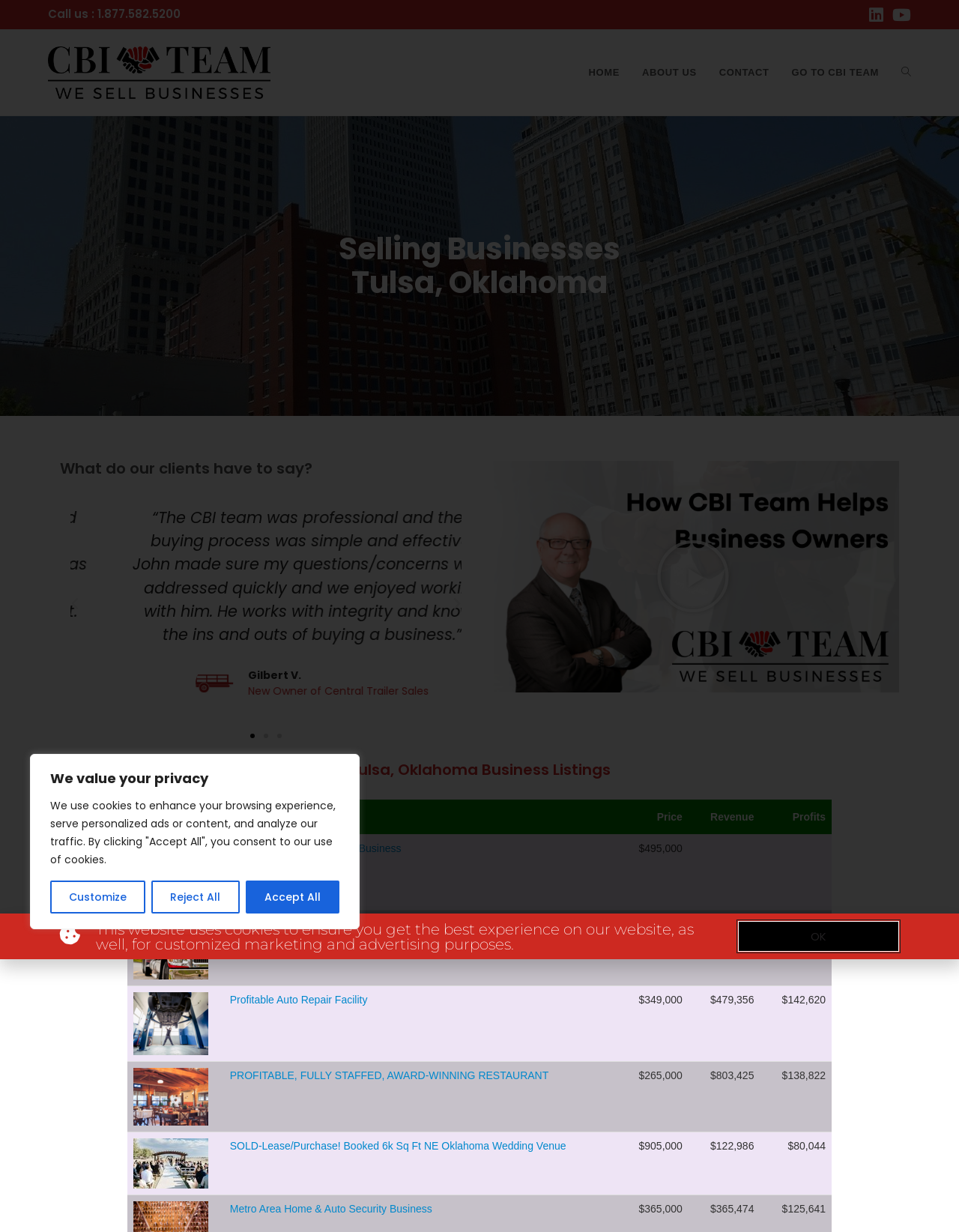What is the location of the business brokerage company?
Provide a detailed answer to the question, using the image to inform your response.

The location of the business brokerage company is Tulsa, Oklahoma, which is mentioned in the heading 'Selling Businesses Tulsa, Oklahoma'.